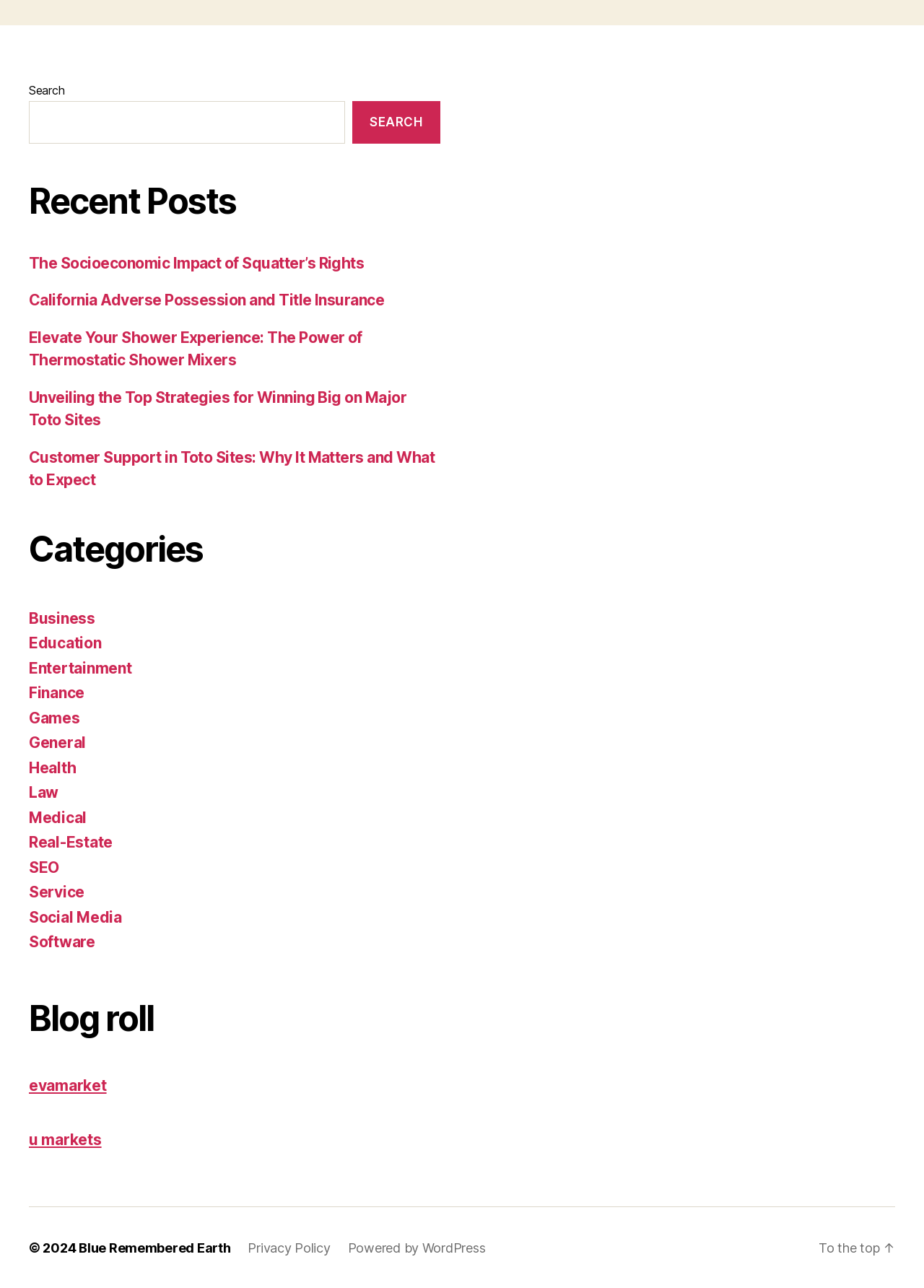What is the last link in the blog roll?
Could you give a comprehensive explanation in response to this question?

I looked at the section with the heading 'Blog roll' and found the last link, which is 'u markets'.